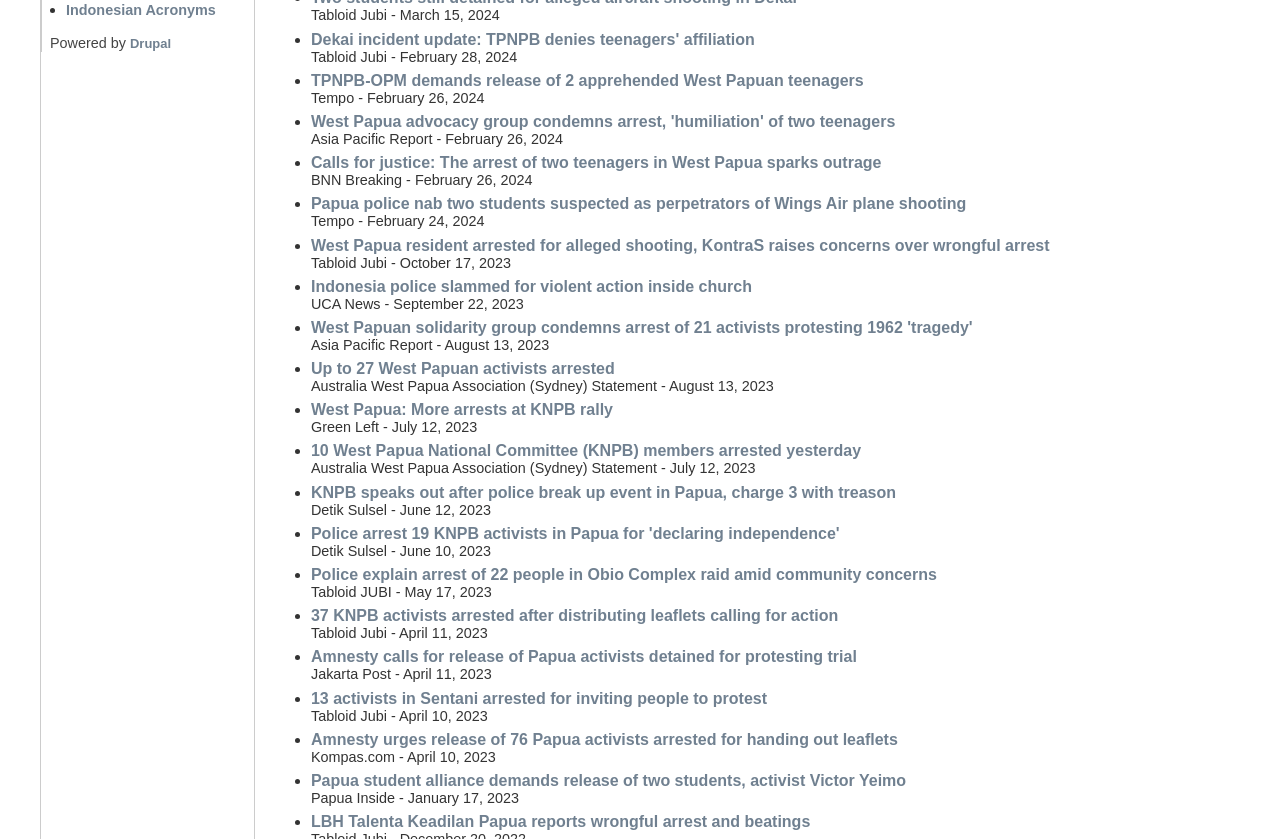Identify the bounding box for the given UI element using the description provided. Coordinates should be in the format (top-left x, top-left y, bottom-right x, bottom-right y) and must be between 0 and 1. Here is the description: Subscrible to our Newsletter

None